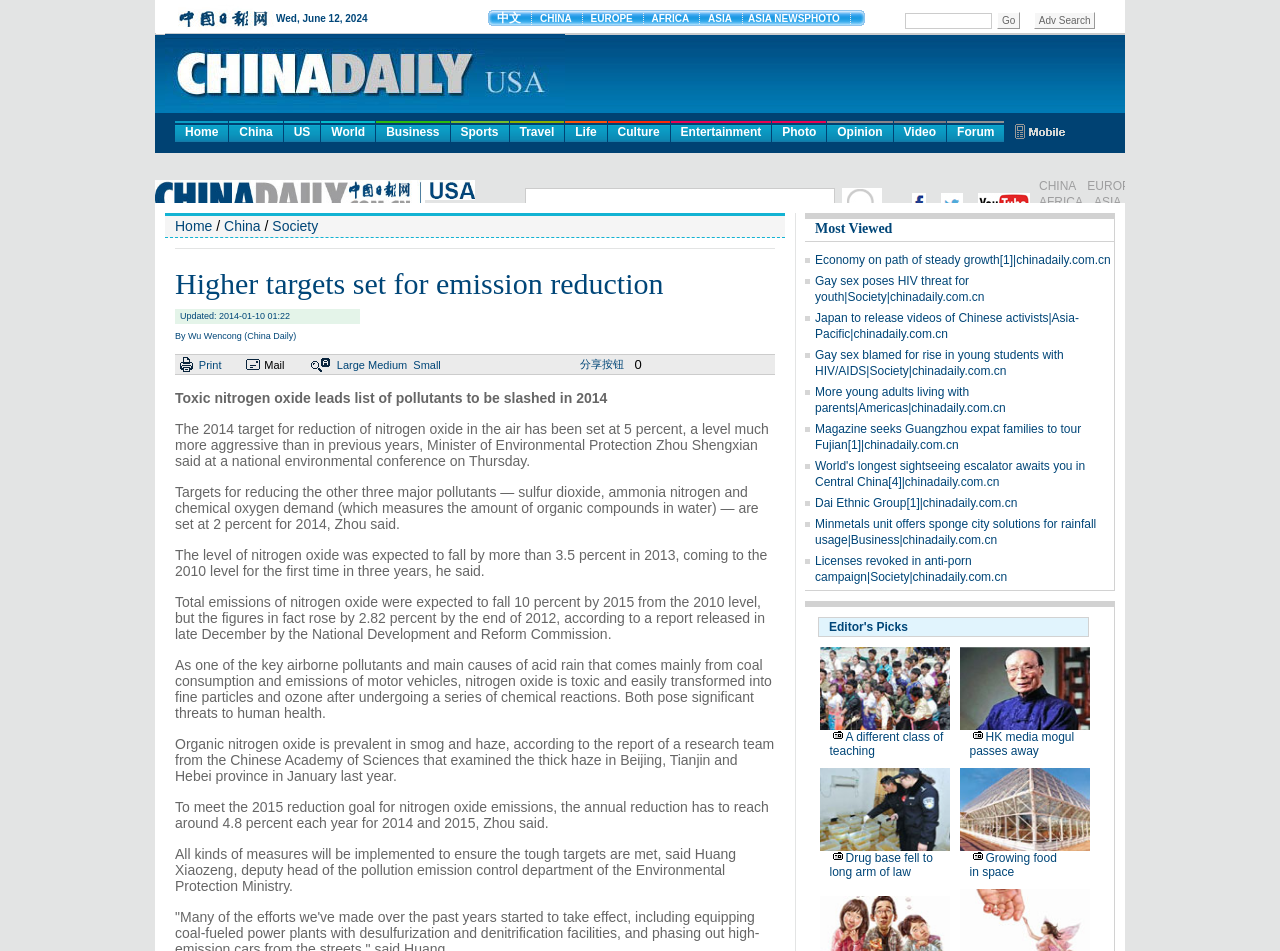What is the department of Huang Xiaozeng?
Based on the content of the image, thoroughly explain and answer the question.

According to the webpage, Huang Xiaozeng is the deputy head of the pollution emission control department of the Environmental Protection Ministry, which is mentioned in the eighth paragraph of the article.